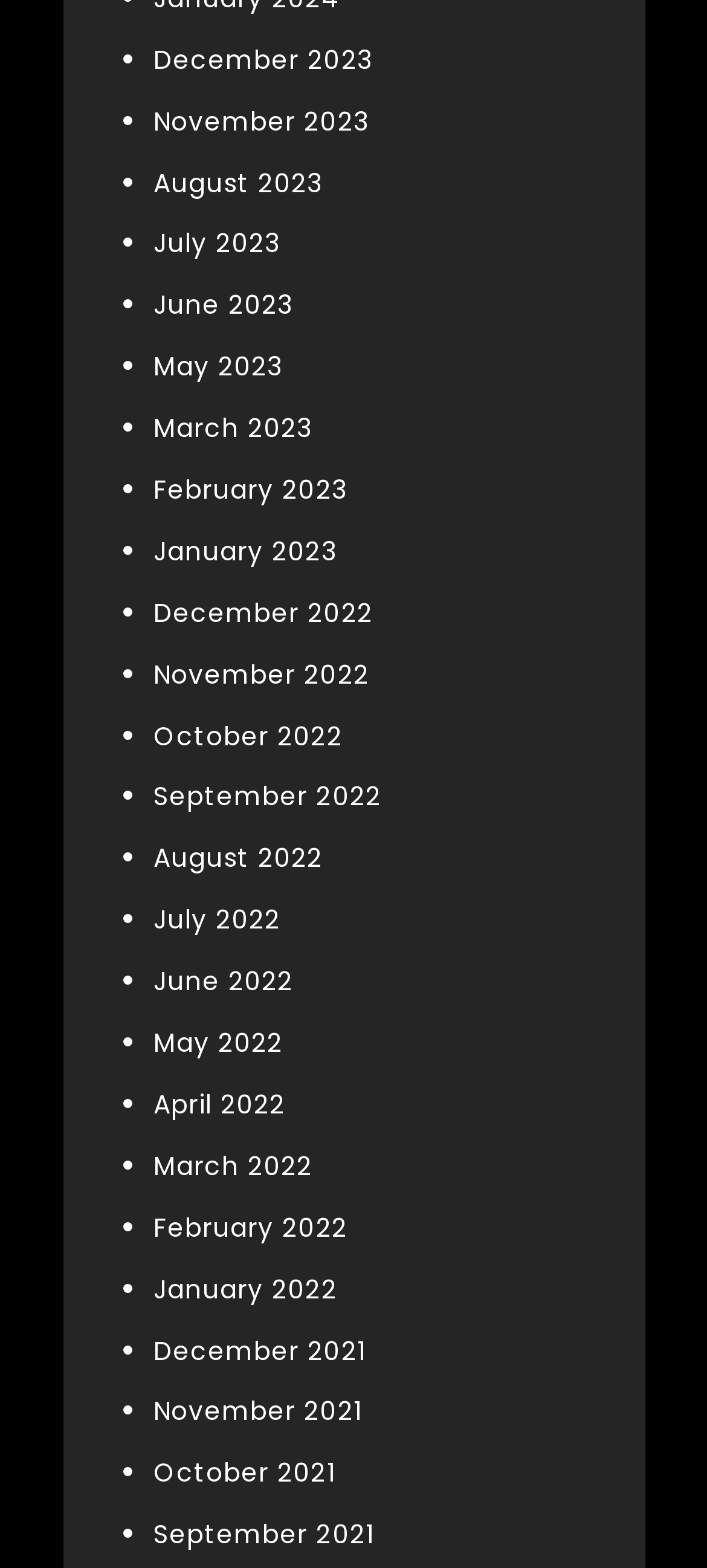Determine the bounding box coordinates of the region I should click to achieve the following instruction: "View December 2023". Ensure the bounding box coordinates are four float numbers between 0 and 1, i.e., [left, top, right, bottom].

[0.217, 0.026, 0.527, 0.049]